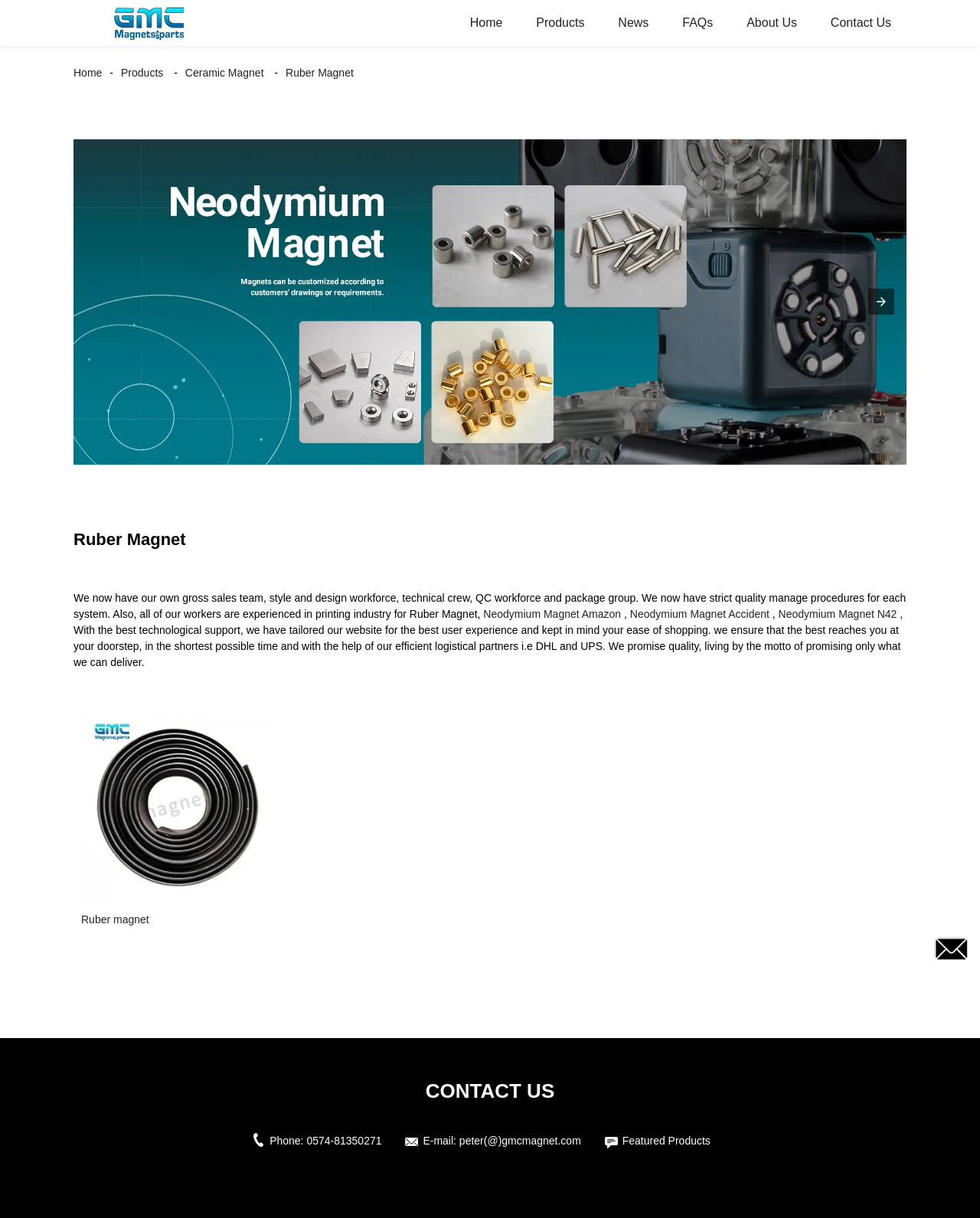What types of magnets are mentioned?
Using the picture, provide a one-word or short phrase answer.

Ceramic and Ruber